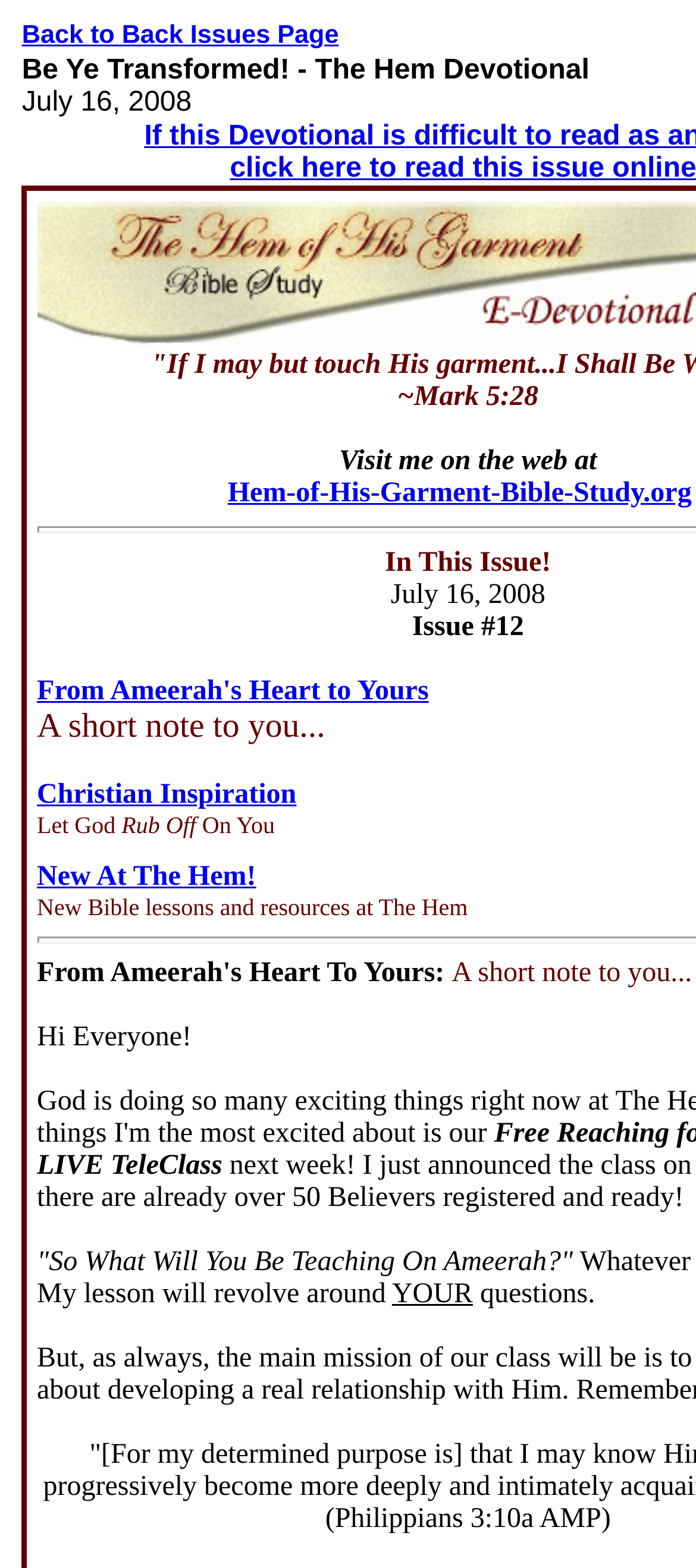Determine the bounding box coordinates for the HTML element mentioned in the following description: "A/B Testing". The coordinates should be a list of four floats ranging from 0 to 1, represented as [left, top, right, bottom].

None